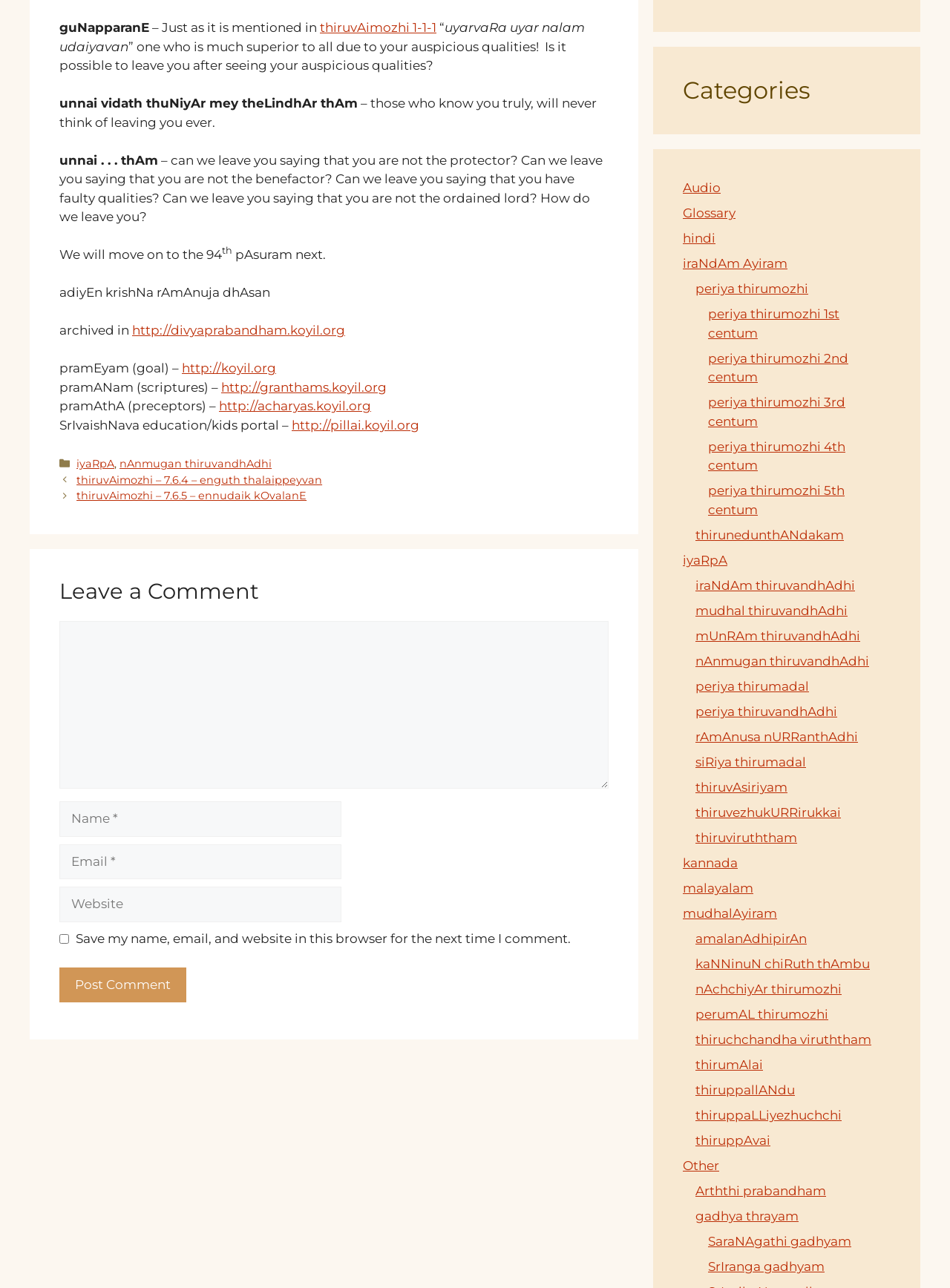Determine the bounding box coordinates of the region to click in order to accomplish the following instruction: "continue reading the 'Toronto Headshot Photographer Guide'". Provide the coordinates as four float numbers between 0 and 1, specifically [left, top, right, bottom].

None